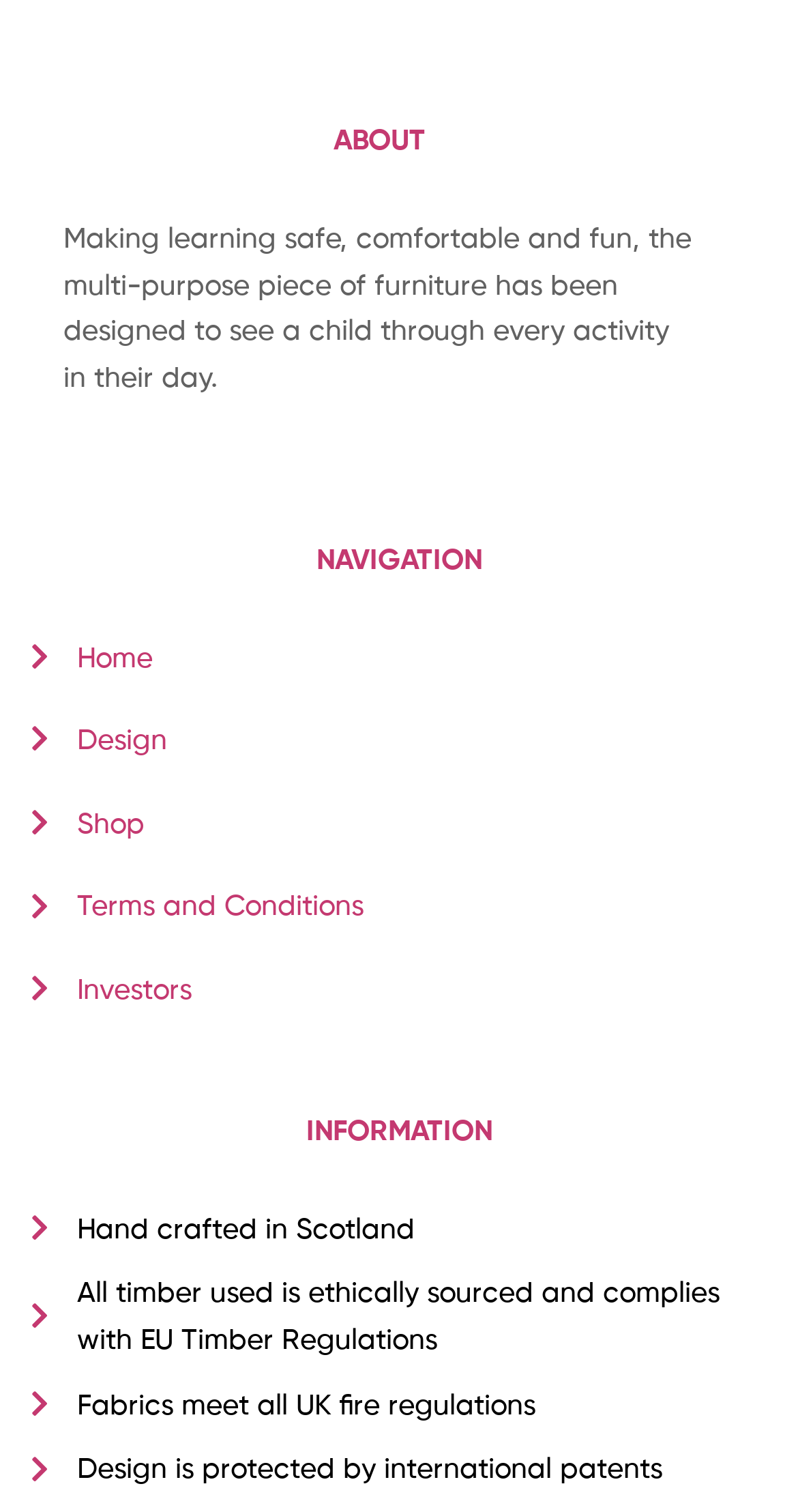Is the design of the furniture protected?
Please ensure your answer is as detailed and informative as possible.

The StaticText element 'Design is protected by international patents' indicates that the design of the furniture is protected by international patents, ensuring its intellectual property is safeguarded.